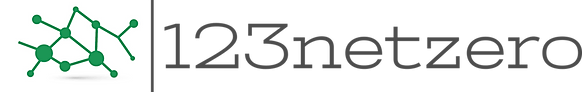Generate a complete and detailed caption for the image.

The image features the logo of 123 Netzero Limited, a company dedicated to collaborative engineering services based in Oxford, UK. The logo incorporates a stylized design with interconnected green nodes and lines, symbolizing innovation and connectivity in the realm of sustainable transport solutions. Accompanying the logo is the company's name "123netzero," presented in a modern font that emphasizes their commitment to achieving net-zero emissions through advanced technologies. This branding reflects the company's mission to promote electric mobility solutions, including electric mopeds, bikes, and scooters, ultimately contributing to a greener future.